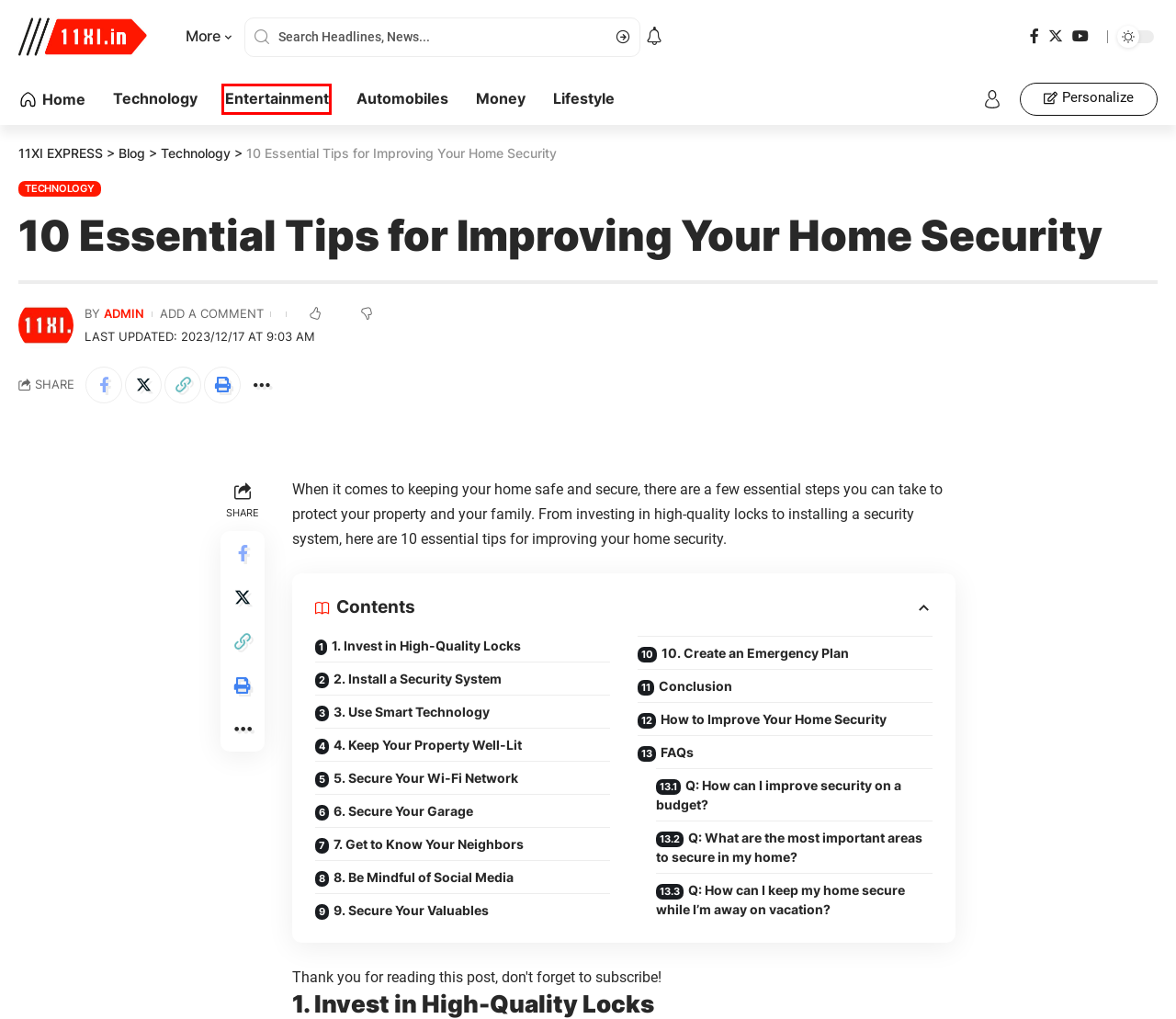Analyze the given webpage screenshot and identify the UI element within the red bounding box. Select the webpage description that best matches what you expect the new webpage to look like after clicking the element. Here are the candidates:
A. 11XI Express | Latest Finance, Entertainment, Tech, Auto..
B. My Interests – Personalize Blog
C. Lifestyle - 11XI EXPRESS
D. Blog - 11XI EXPRESS
E. Money & Finance - 11XI EXPRESS
F. admin - 11XI EXPRESS
G. Entertainment - 11XI EXPRESS
H. Technology - 11XI EXPRESS

G